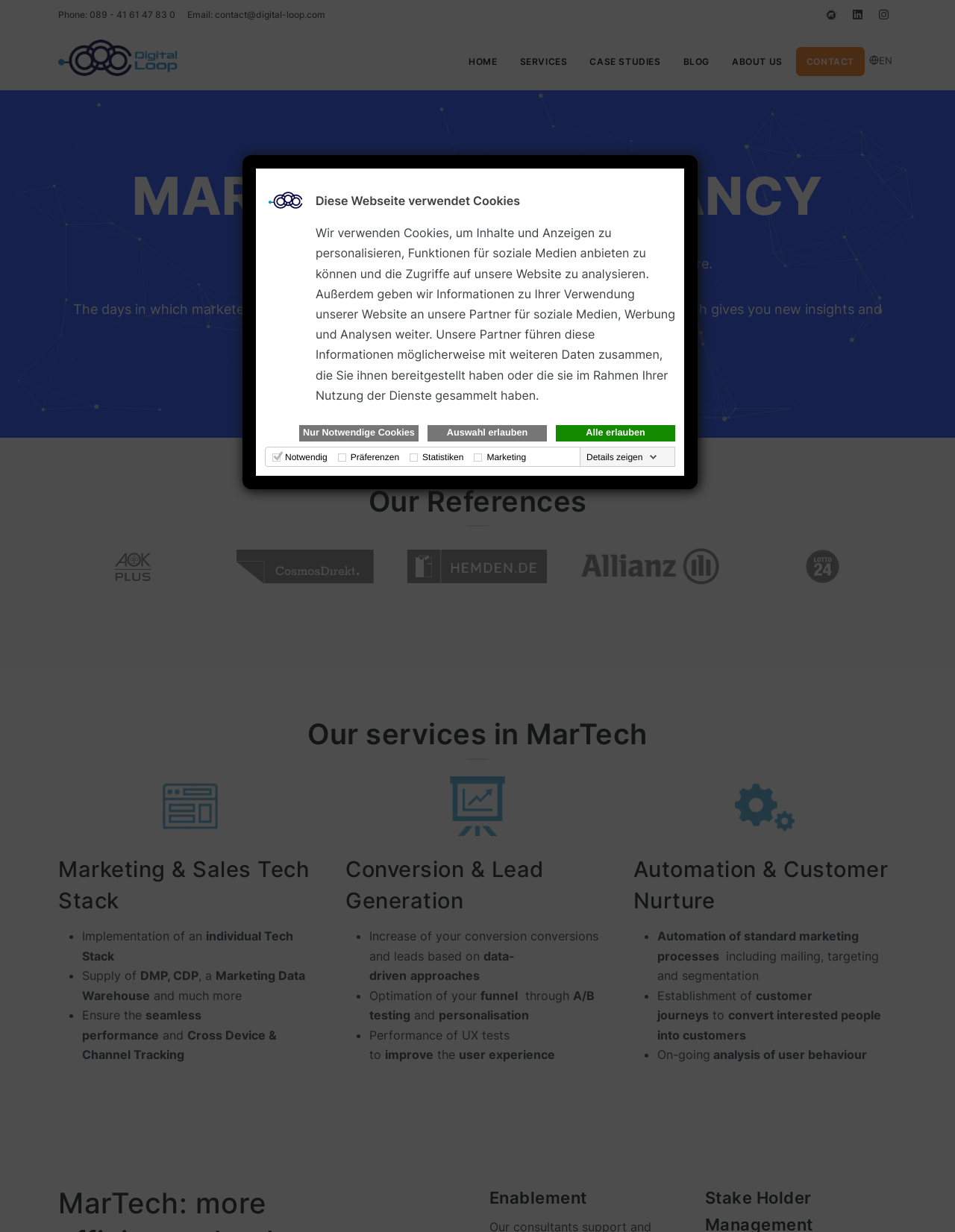How many social media links are available?
Using the picture, provide a one-word or short phrase answer.

3